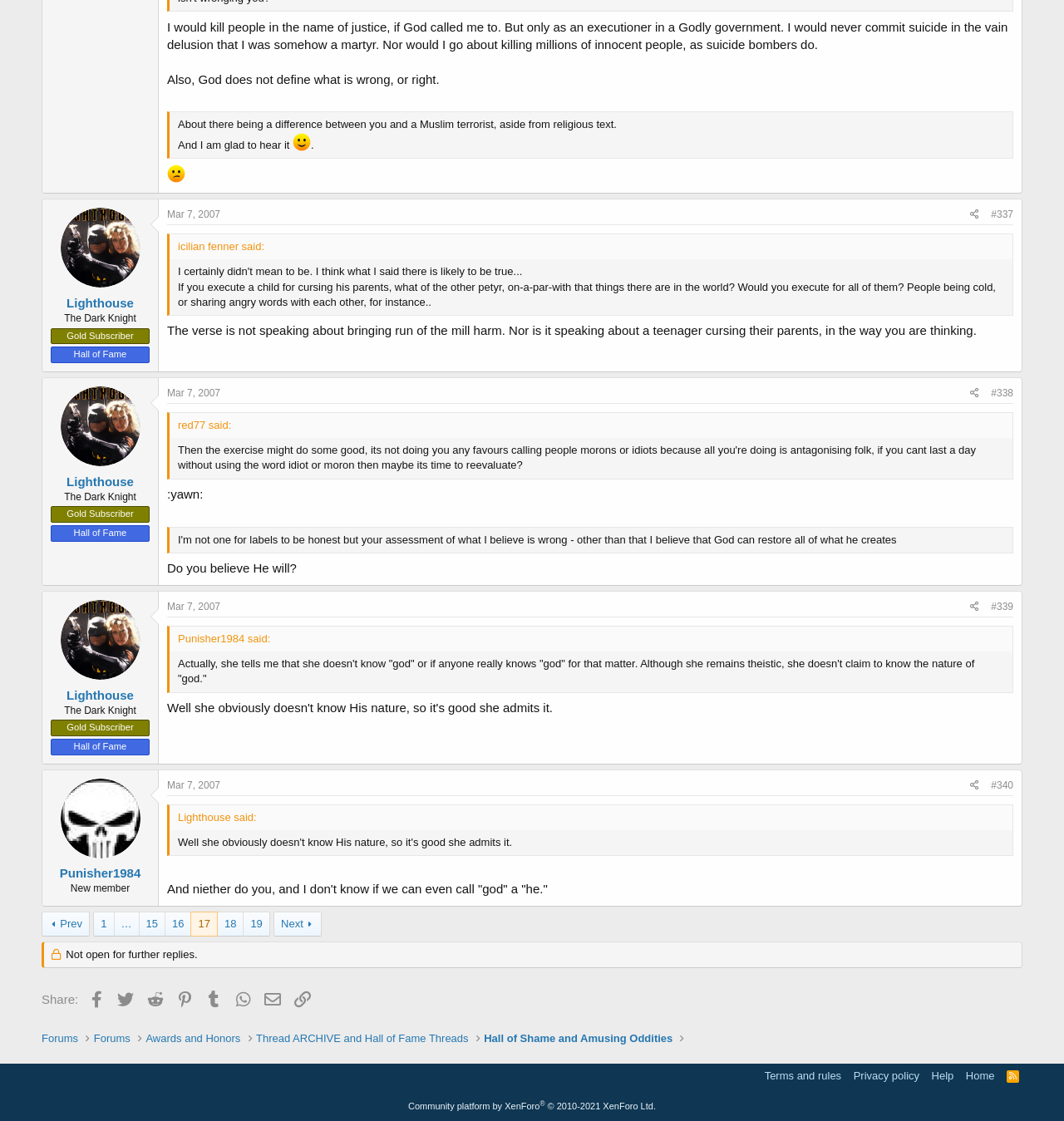How many articles are on this webpage?
Using the visual information from the image, give a one-word or short-phrase answer.

4